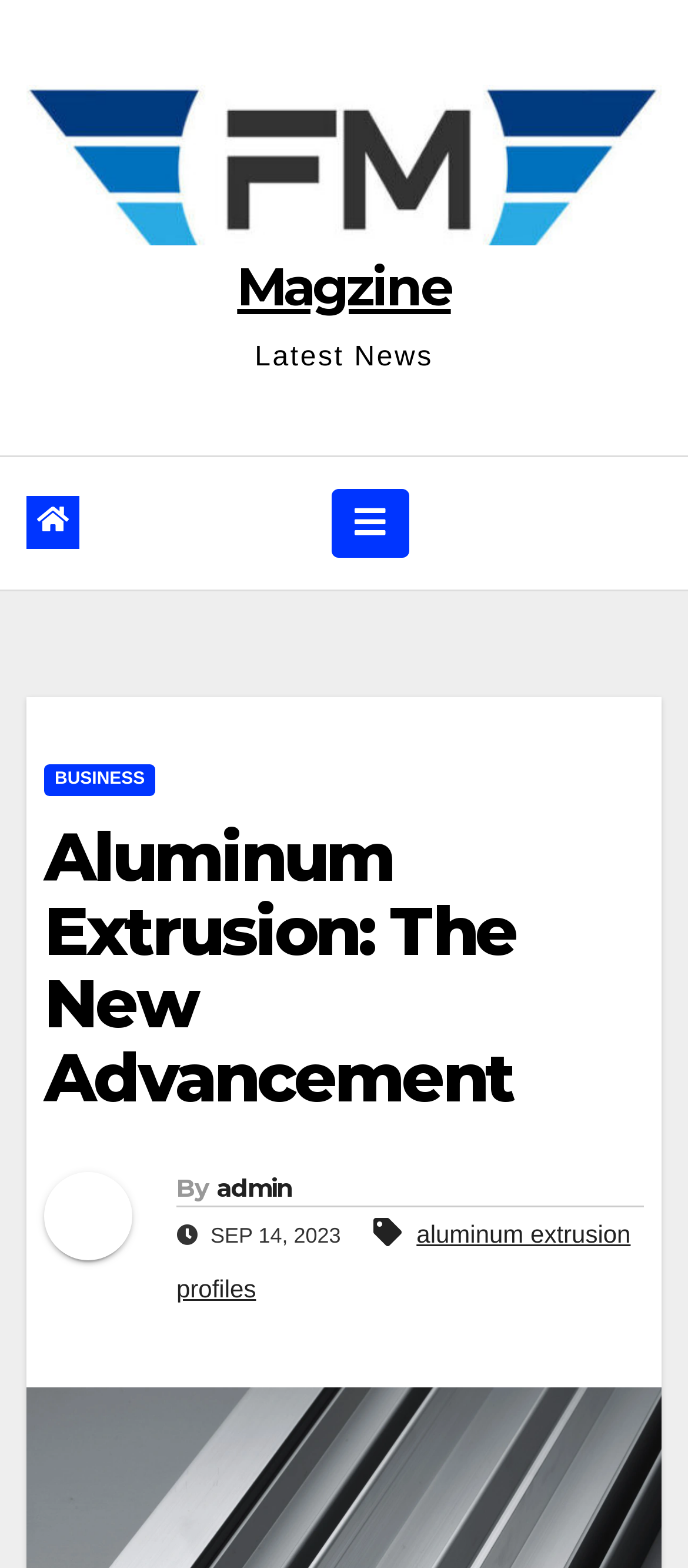Locate the bounding box of the UI element described by: "alt="Add to My Yahoo!"" in the given webpage screenshot.

None